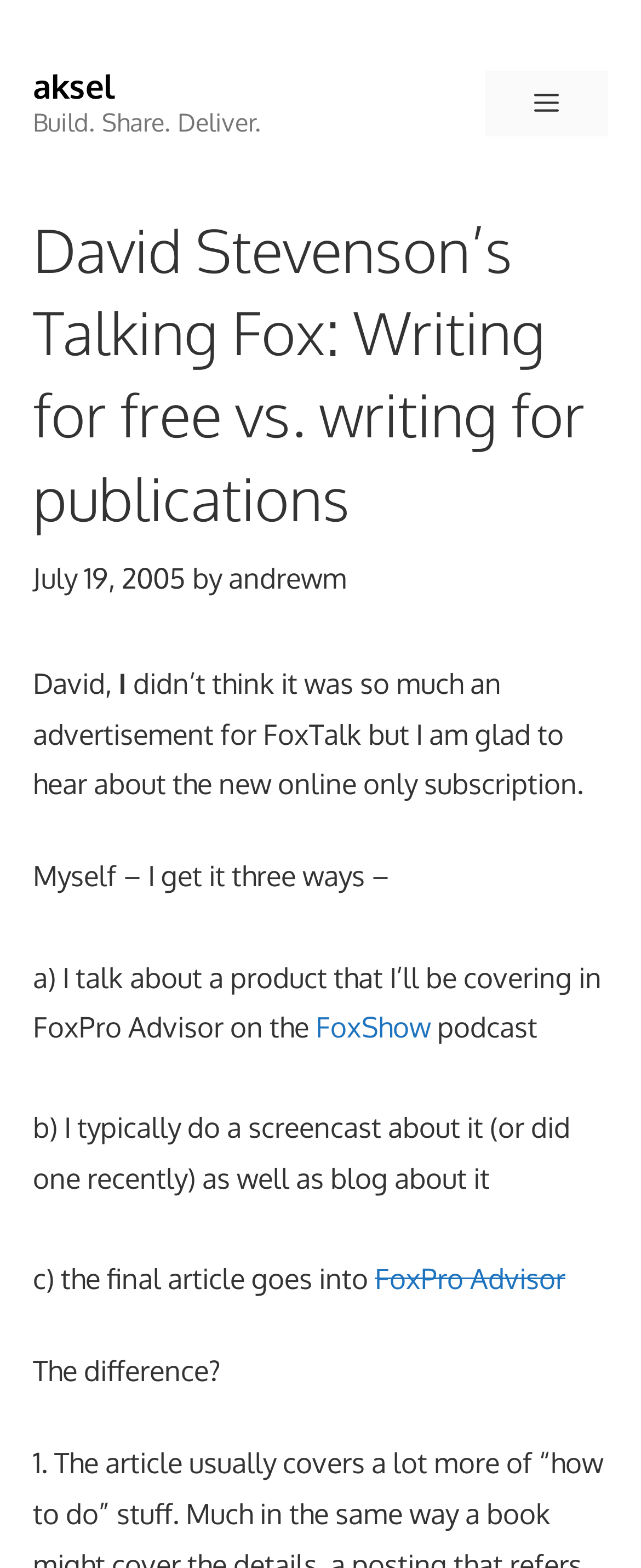Give a one-word or phrase response to the following question: What is the purpose of the author's writing?

To cover a product